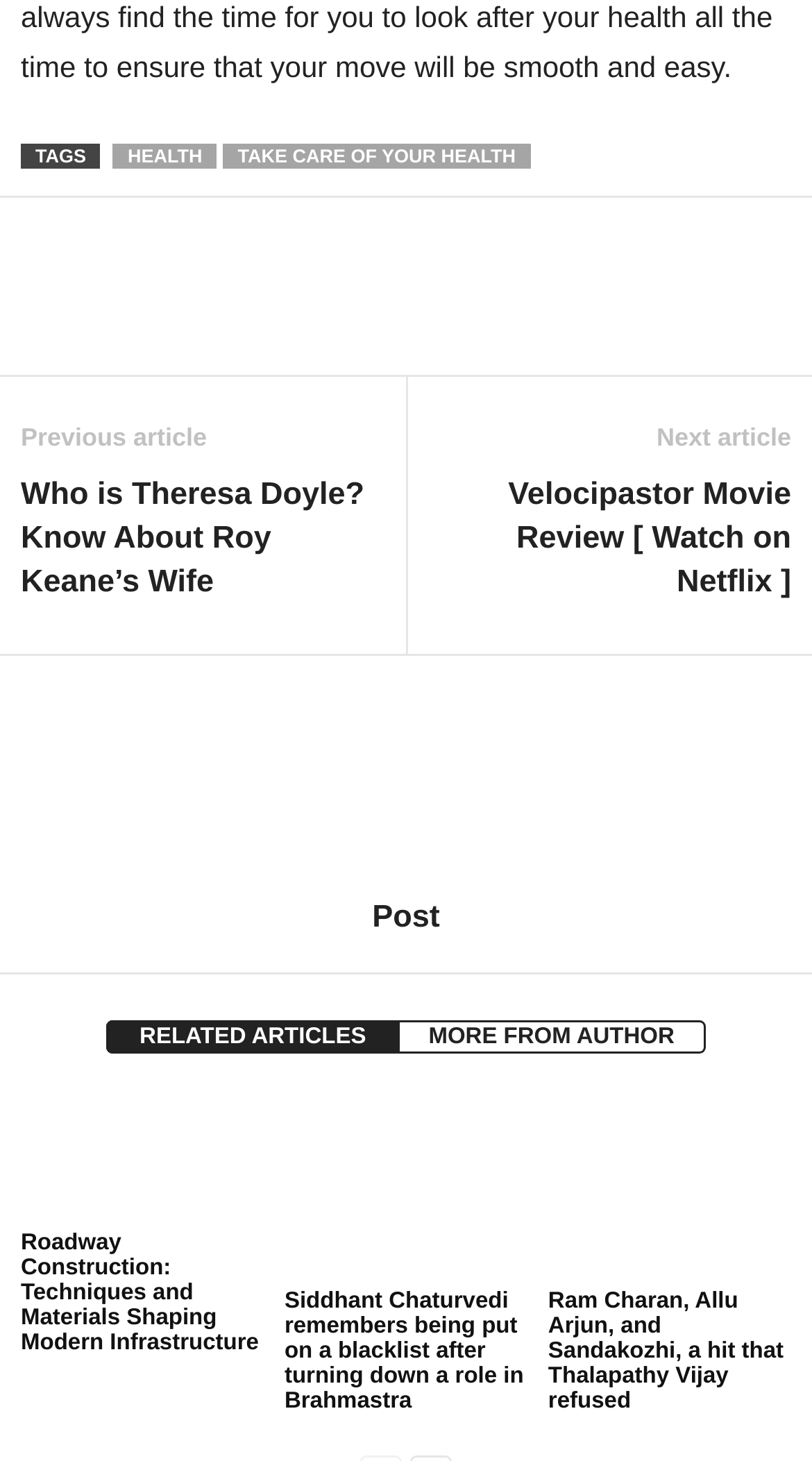Use a single word or phrase to answer the following:
How many social media links are in the footer?

5